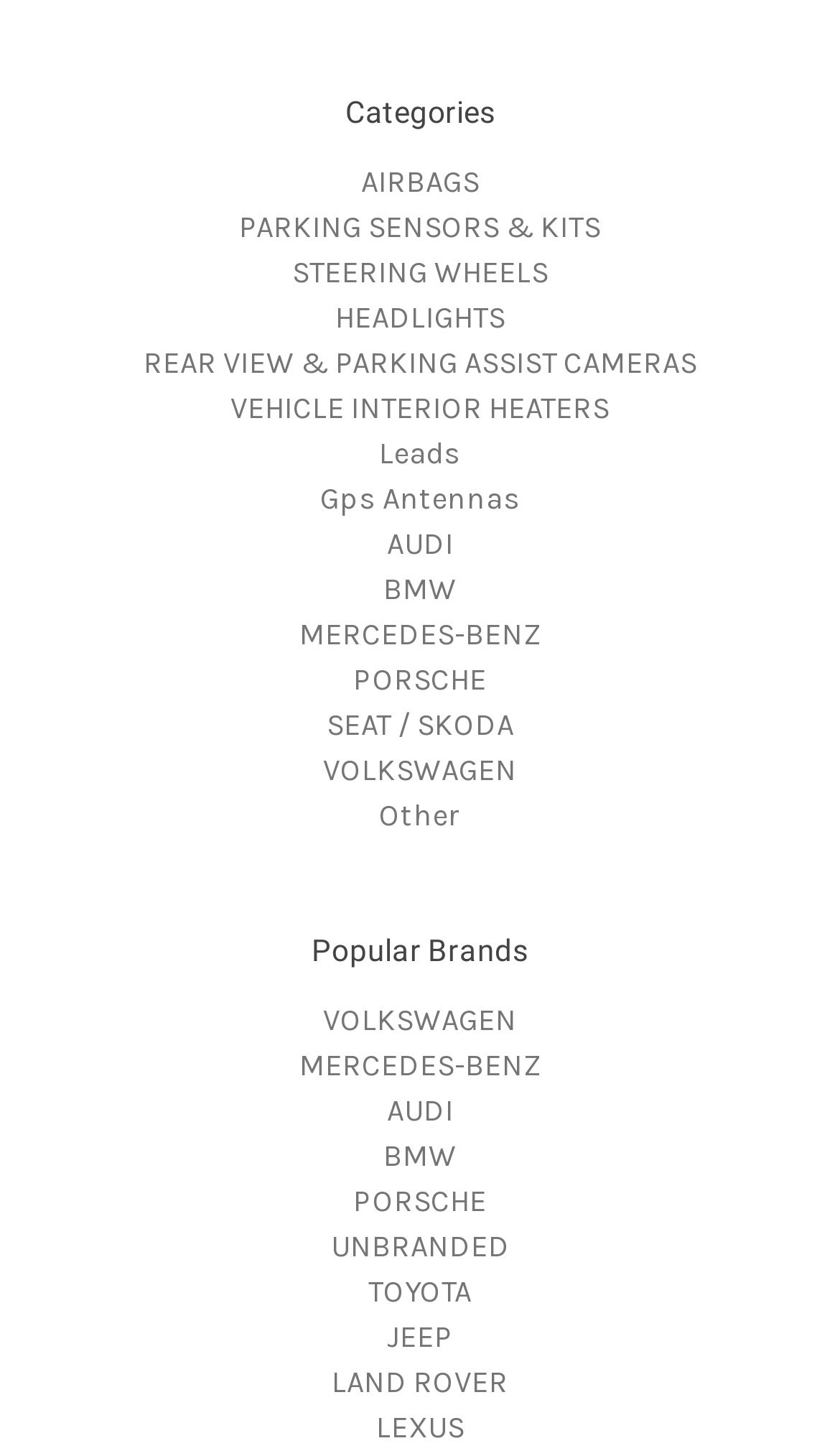Please provide a brief answer to the question using only one word or phrase: 
What is the last category listed?

Other